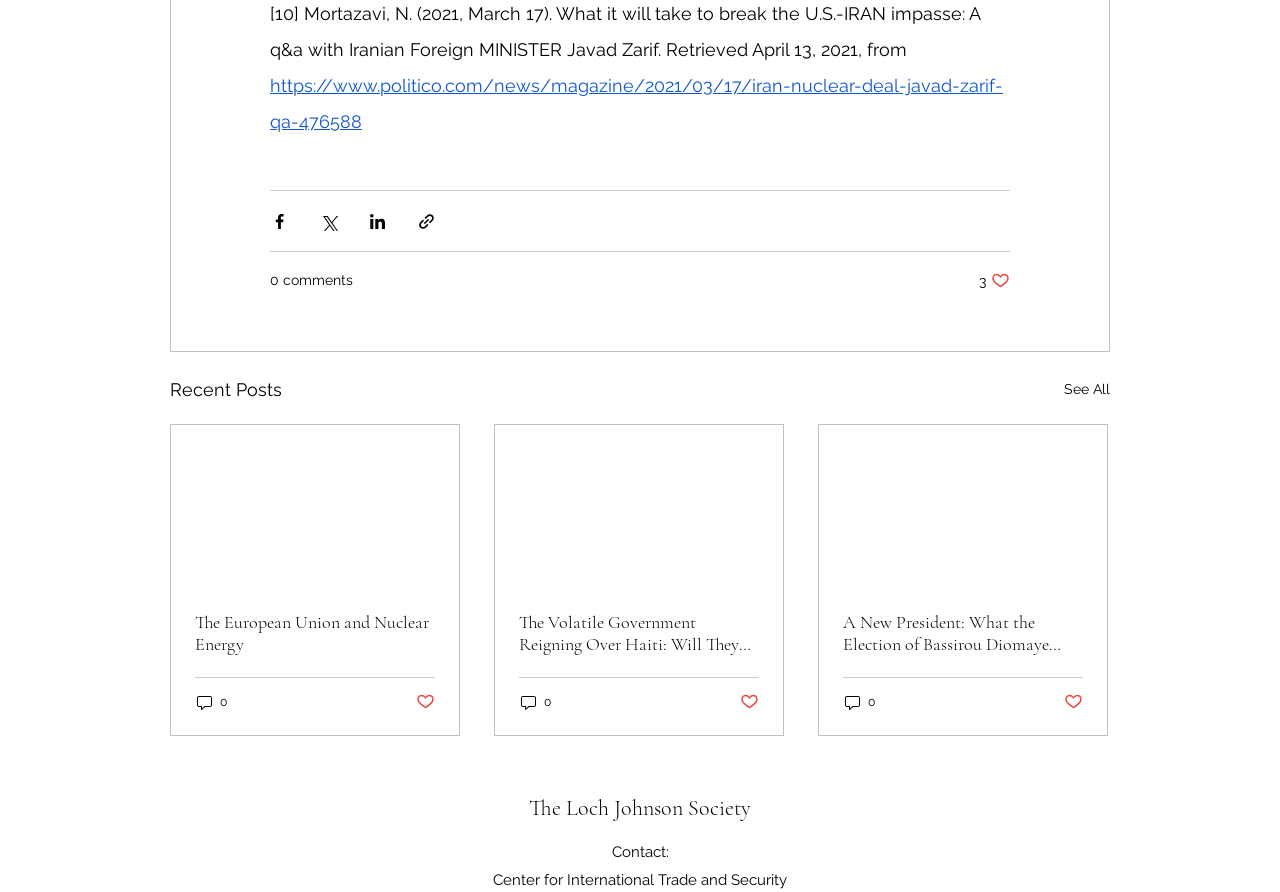Please indicate the bounding box coordinates for the clickable area to complete the following task: "View recent posts". The coordinates should be specified as four float numbers between 0 and 1, i.e., [left, top, right, bottom].

[0.133, 0.42, 0.22, 0.453]